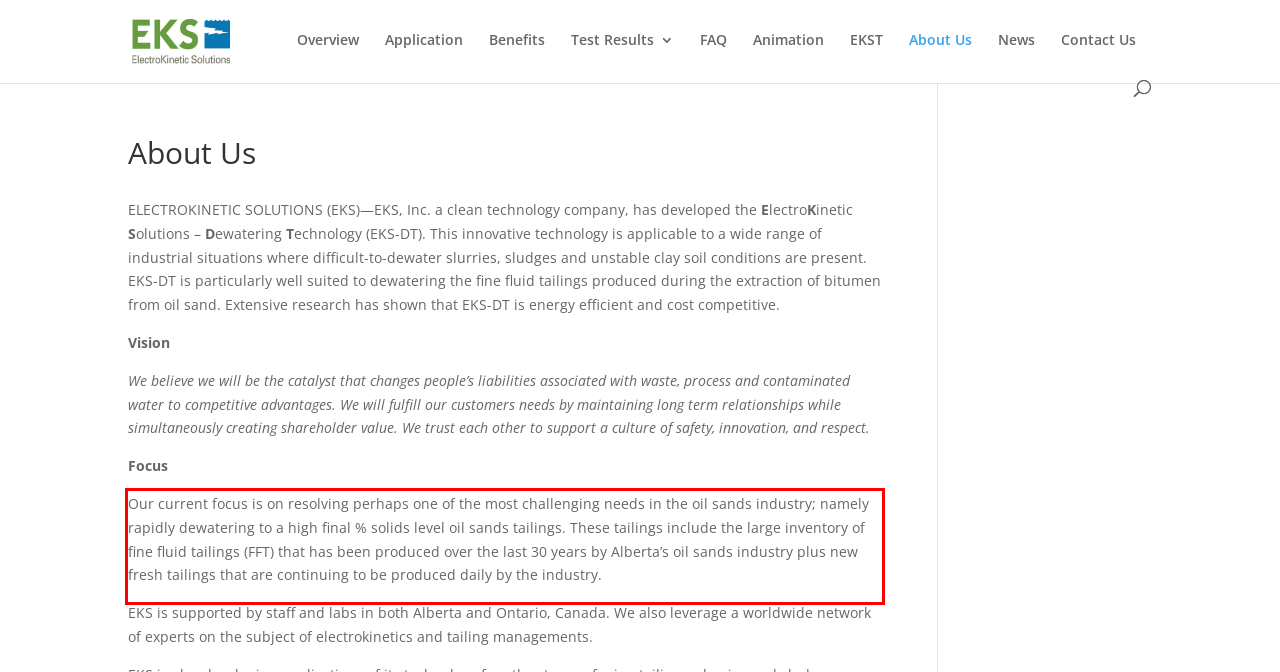You are provided with a webpage screenshot that includes a red rectangle bounding box. Extract the text content from within the bounding box using OCR.

Our current focus is on resolving perhaps one of the most challenging needs in the oil sands industry; namely rapidly dewatering to a high final % solids level oil sands tailings. These tailings include the large inventory of fine fluid tailings (FFT) that has been produced over the last 30 years by Alberta’s oil sands industry plus new fresh tailings that are continuing to be produced daily by the industry.